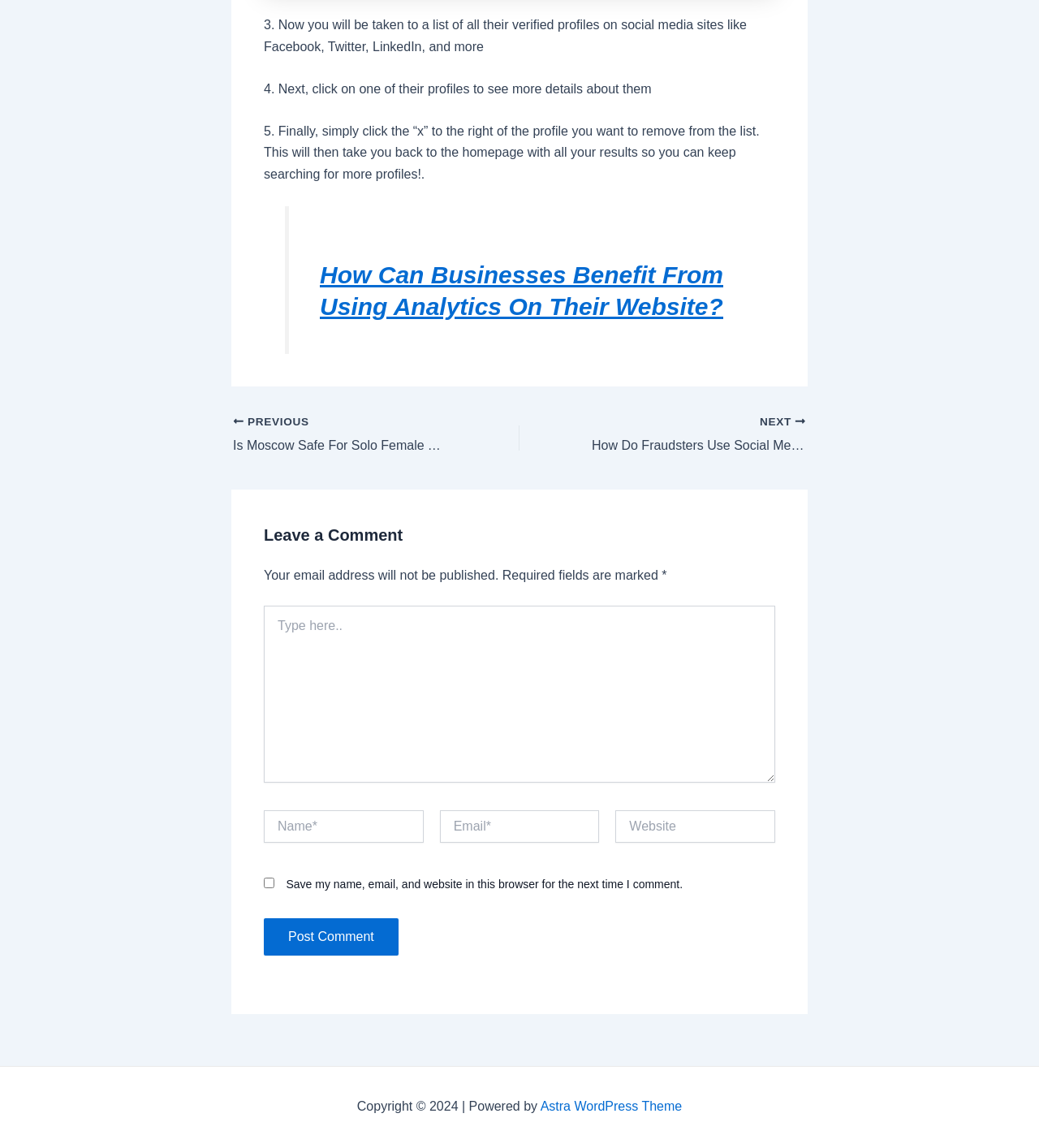Please specify the bounding box coordinates of the region to click in order to perform the following instruction: "Type in the comment box".

[0.254, 0.528, 0.746, 0.682]